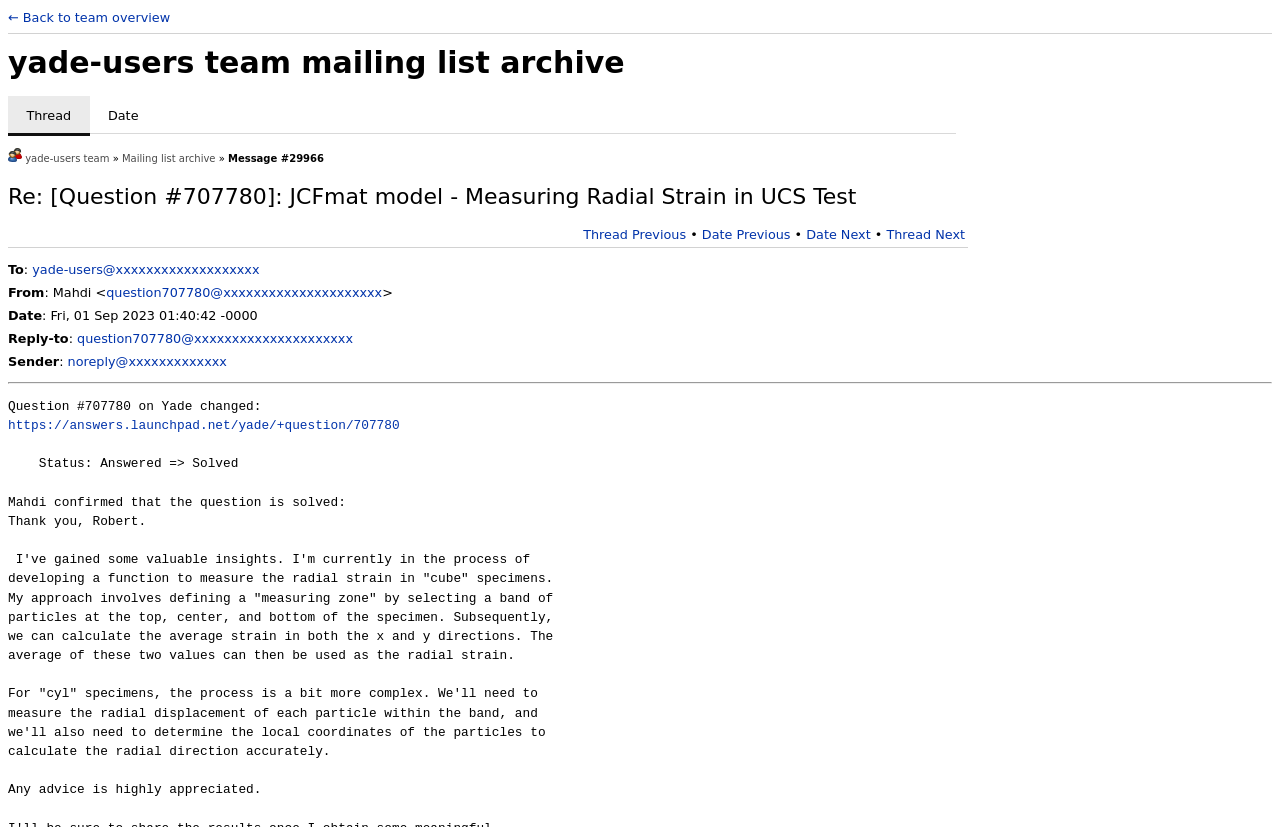What is the email address of the sender?
Look at the screenshot and respond with a single word or phrase.

noreply@xxxxxxxxxxxxx